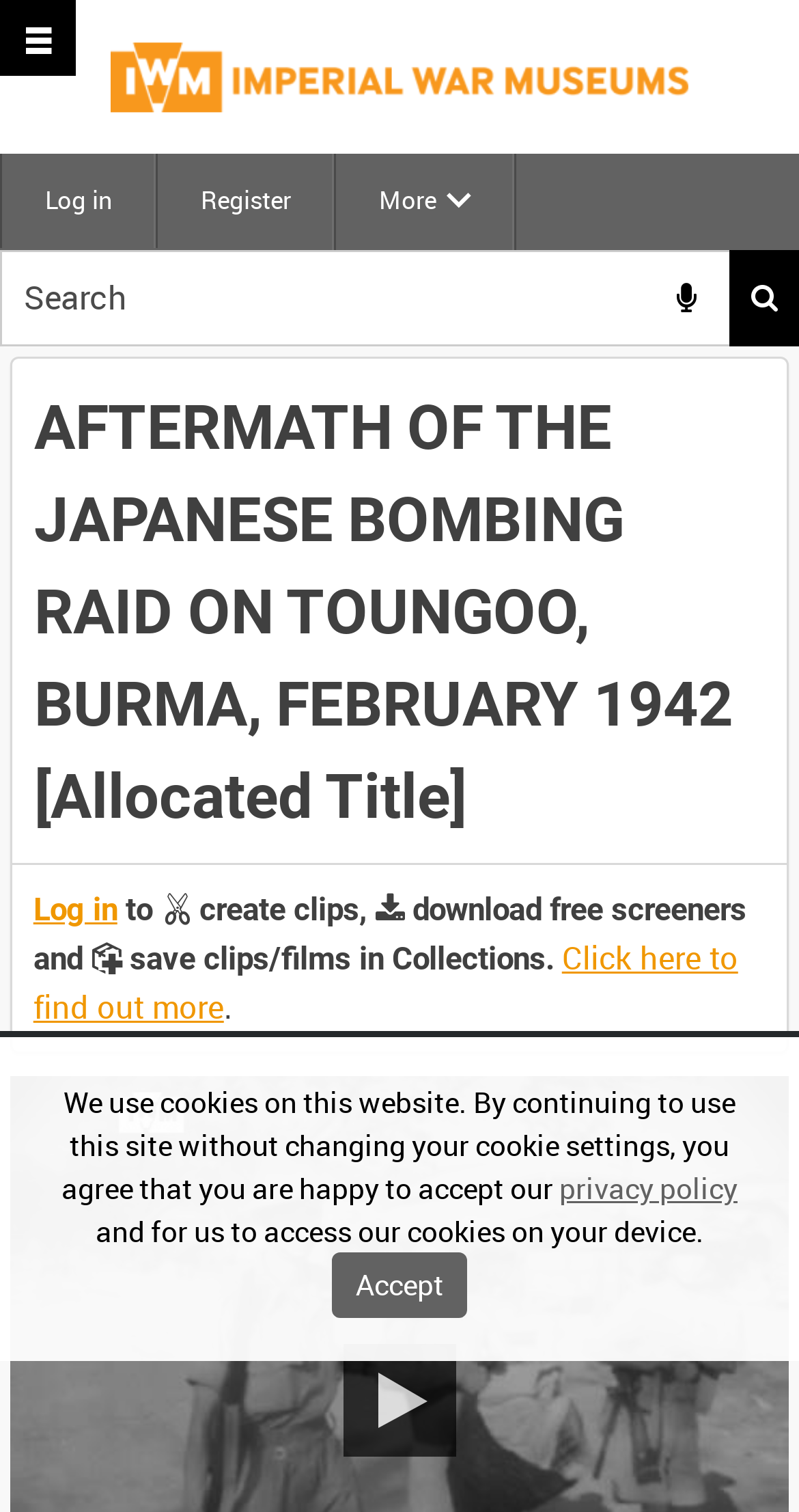Please predict the bounding box coordinates (top-left x, top-left y, bottom-right x, bottom-right y) for the UI element in the screenshot that fits the description: Register

[0.197, 0.102, 0.418, 0.164]